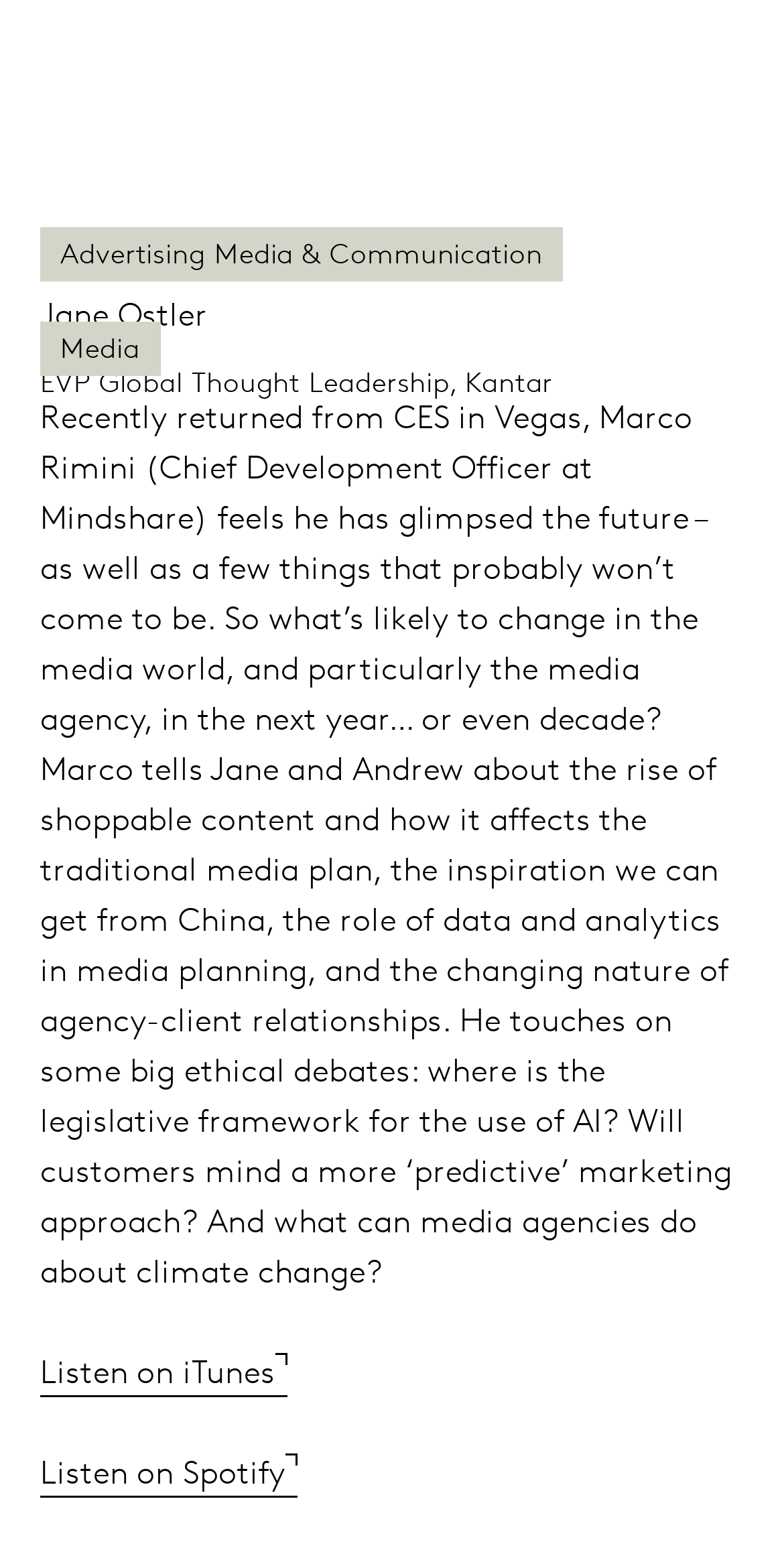What event did Marco recently attend?
Make sure to answer the question with a detailed and comprehensive explanation.

The static text element mentions that Marco recently returned from CES in Vegas, indicating that he attended this event.